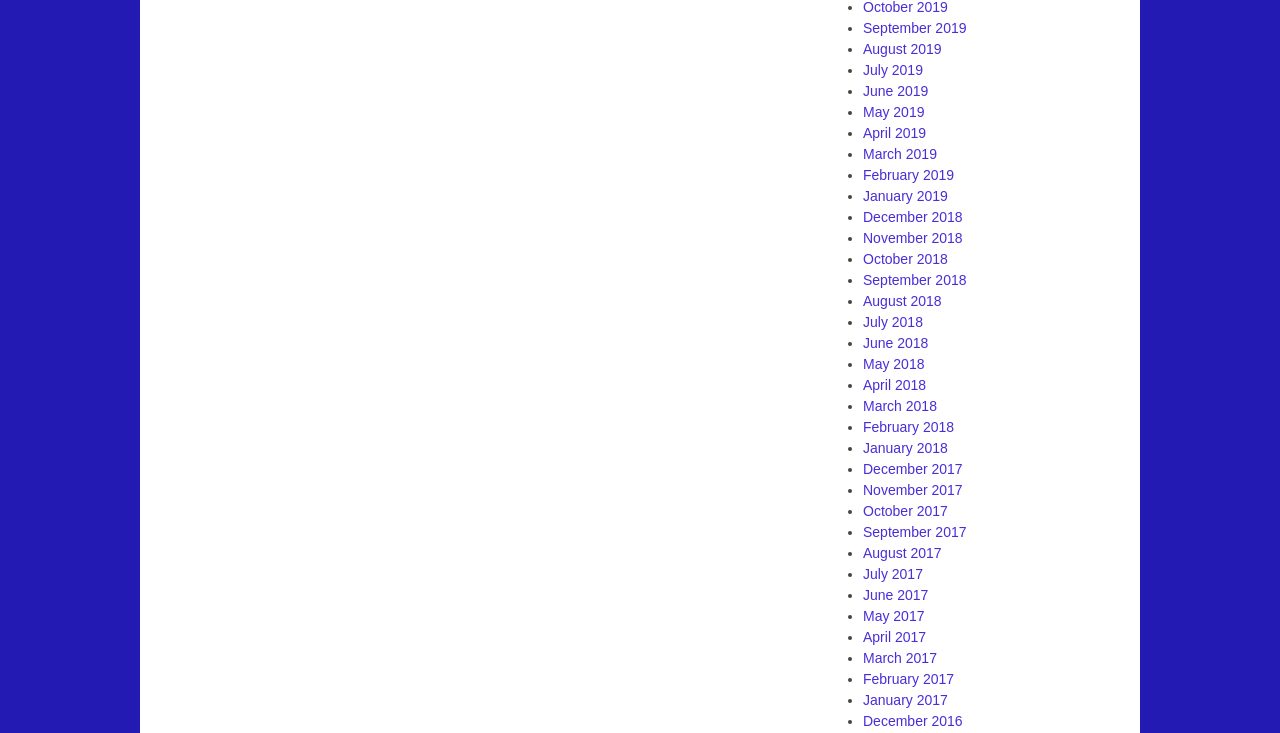Please identify the bounding box coordinates of the element I need to click to follow this instruction: "View January 2017".

[0.674, 0.944, 0.741, 0.966]